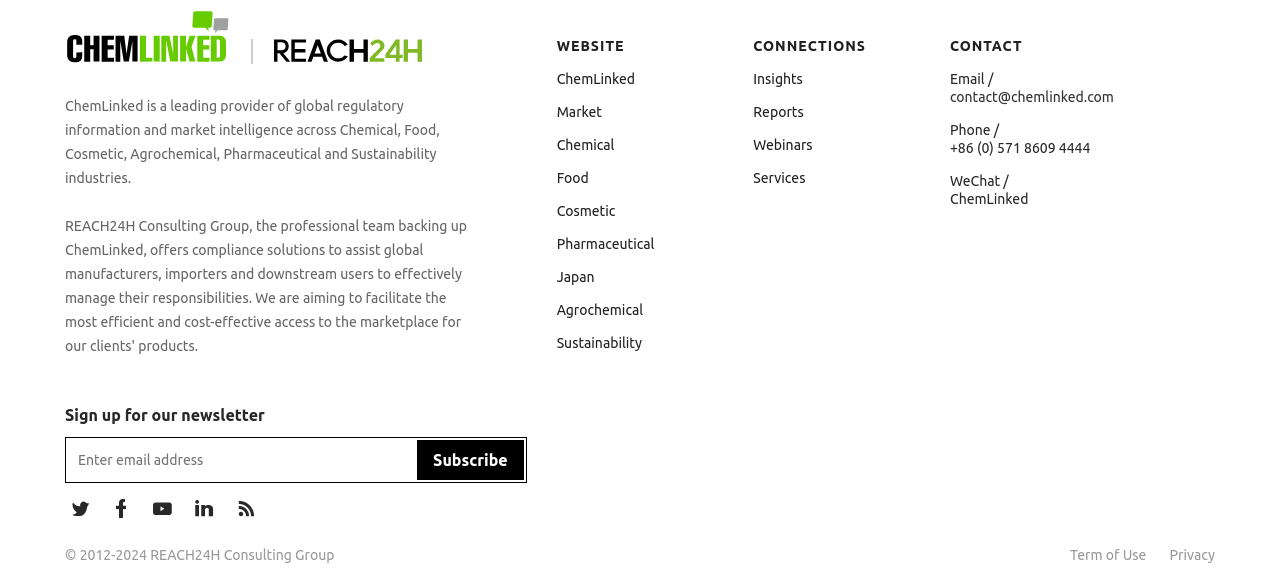Answer the question in one word or a short phrase:
What industries does ChemLinked provide regulatory information for?

Chemical, Food, Cosmetic, Agrochemical, Pharmaceutical, Sustainability